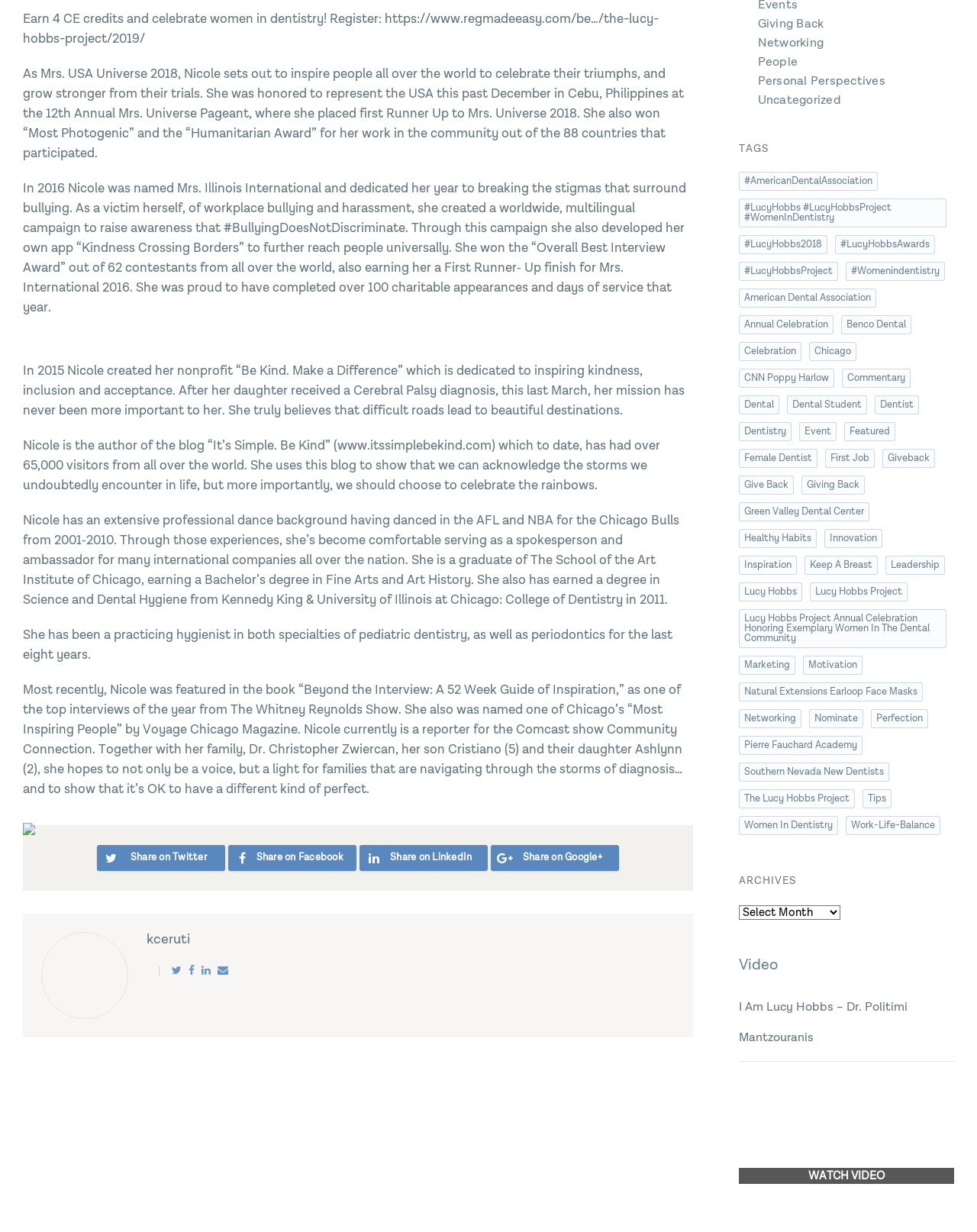Given the element description, predict the bounding box coordinates in the format (top-left x, top-left y, bottom-right x, bottom-right y), using floating point numbers between 0 and 1: #LucyHobbsProject

[0.756, 0.213, 0.857, 0.228]